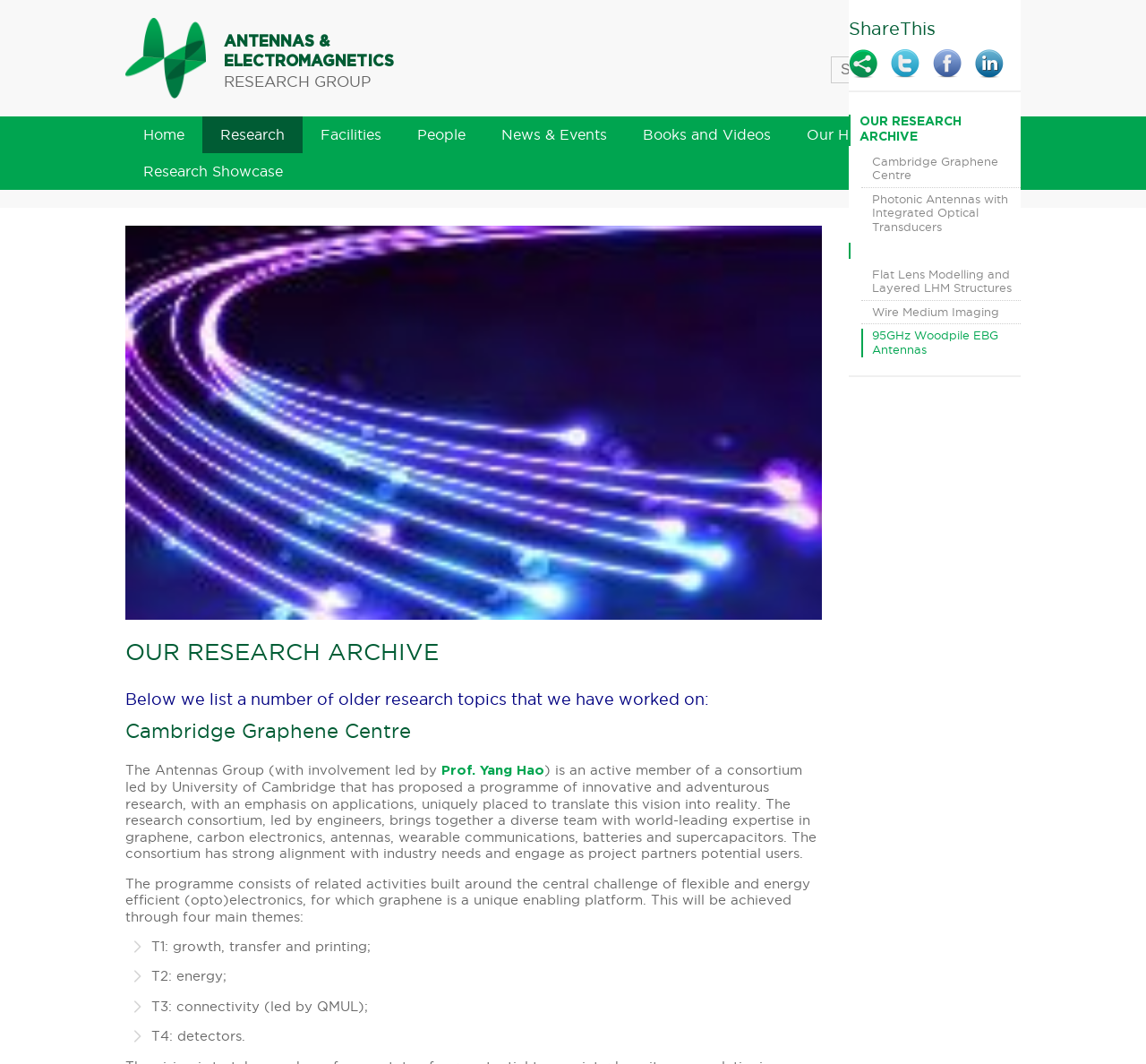Find the bounding box coordinates of the area to click in order to follow the instruction: "Explore the Cambridge Graphene Centre".

[0.109, 0.676, 0.717, 0.698]